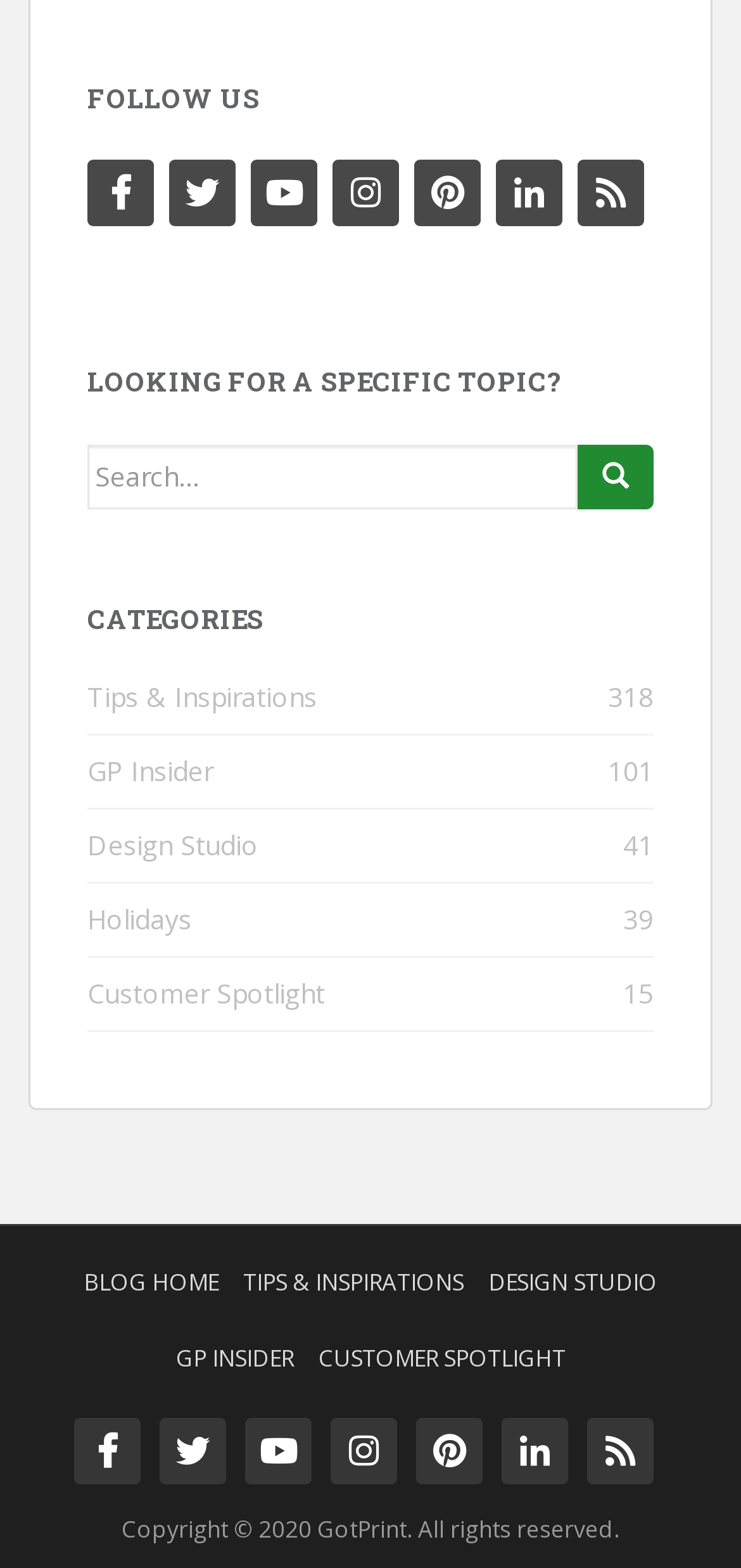Using the element description provided, determine the bounding box coordinates in the format (top-left x, top-left y, bottom-right x, bottom-right y). Ensure that all values are floating point numbers between 0 and 1. Element description: Facebook

[0.118, 0.102, 0.208, 0.144]